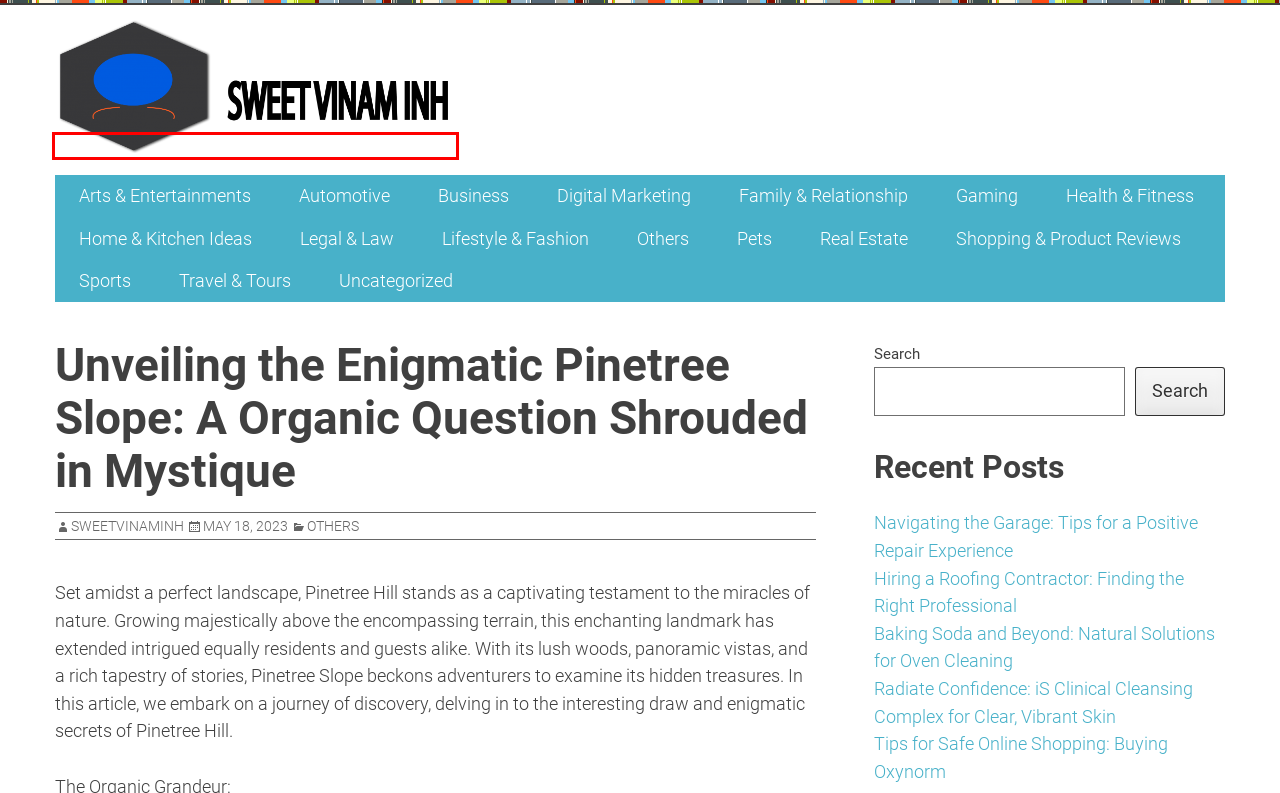You’re provided with a screenshot of a webpage that has a red bounding box around an element. Choose the best matching webpage description for the new page after clicking the element in the red box. The options are:
A. Navigating the Garage: Tips for a Positive Repair Experience – sweet vinaminh
B. sweet vinaminh – My online business is mine.
C. Health & Fitness – sweet vinaminh
D. Travel & Tours – sweet vinaminh
E. Hiring a Roofing Contractor: Finding the Right Professional – sweet vinaminh
F. Uncategorized – sweet vinaminh
G. Baking Soda and Beyond: Natural Solutions for Oven Cleaning – sweet vinaminh
H. Business – sweet vinaminh

B